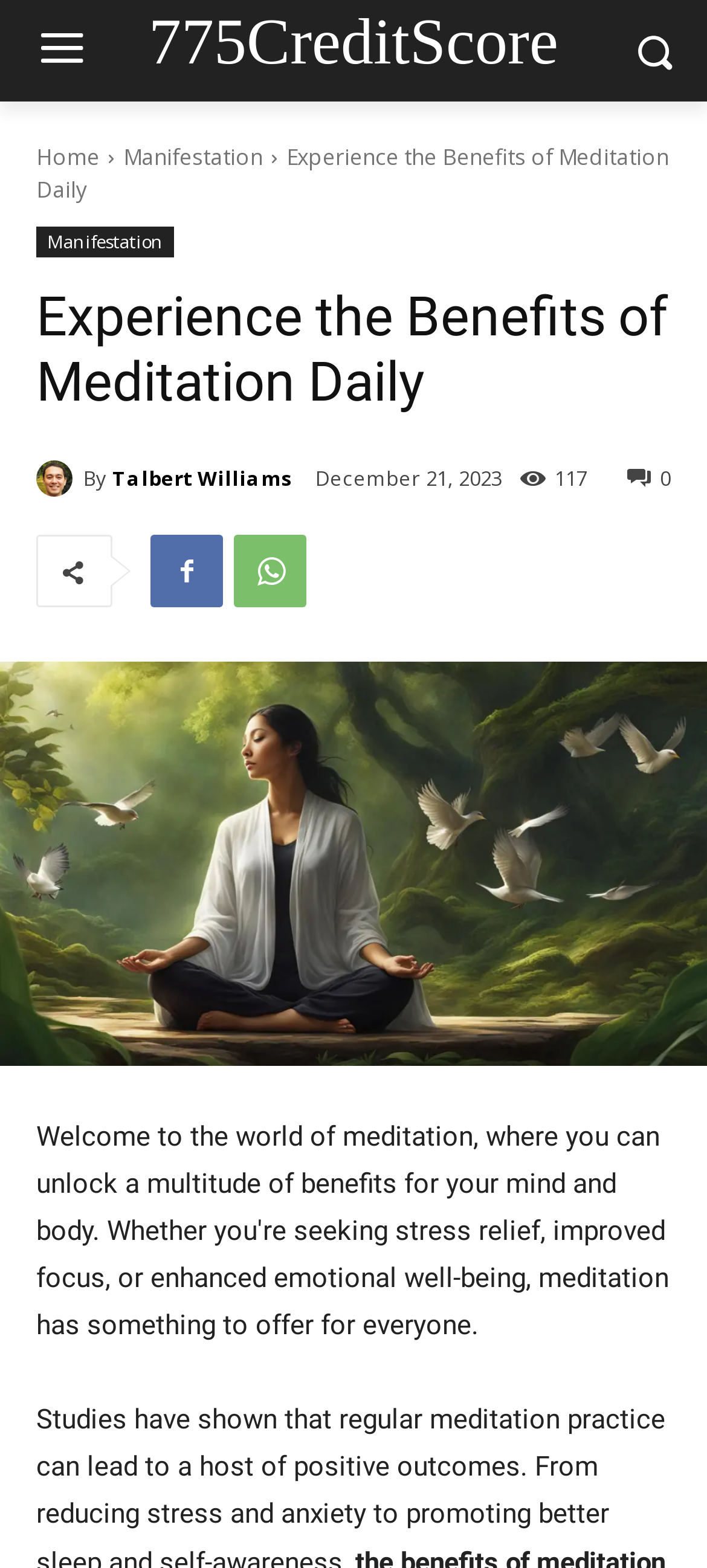Provide a short answer using a single word or phrase for the following question: 
What is the main topic of the article?

the benefits of meditation